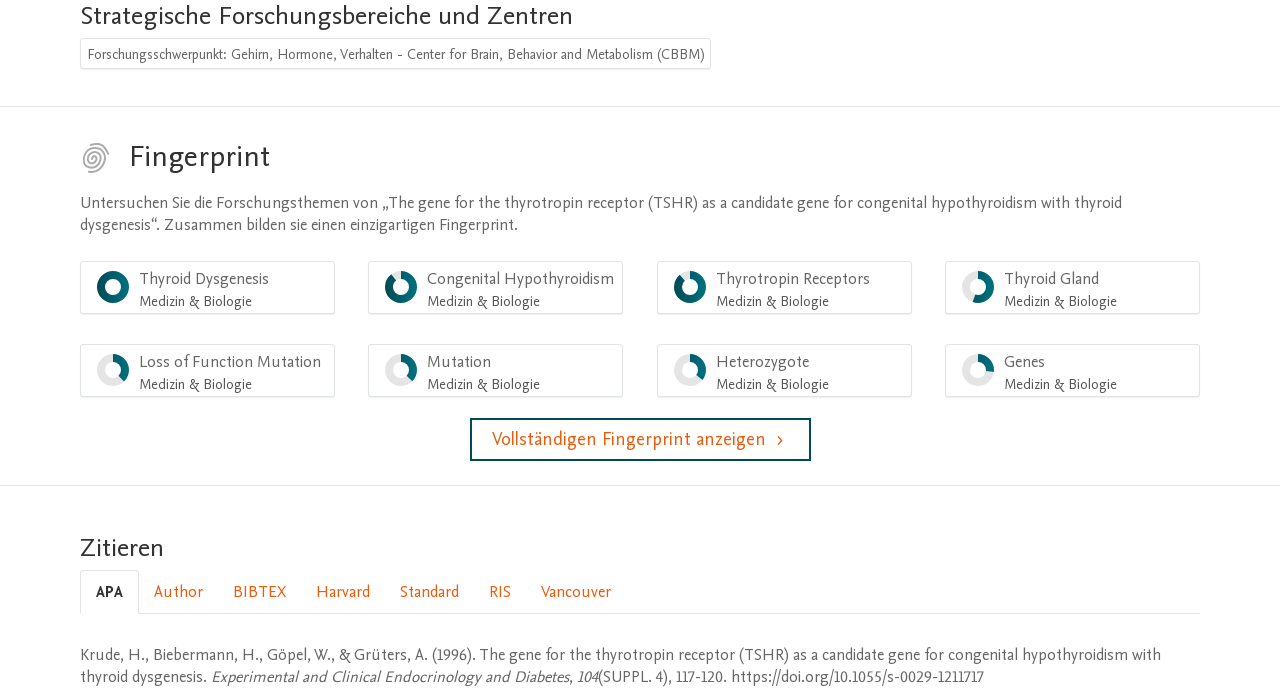Specify the bounding box coordinates of the element's area that should be clicked to execute the given instruction: "Click on the 'Vollständigen Fingerprint anzeigen' link". The coordinates should be four float numbers between 0 and 1, i.e., [left, top, right, bottom].

[0.367, 0.598, 0.633, 0.659]